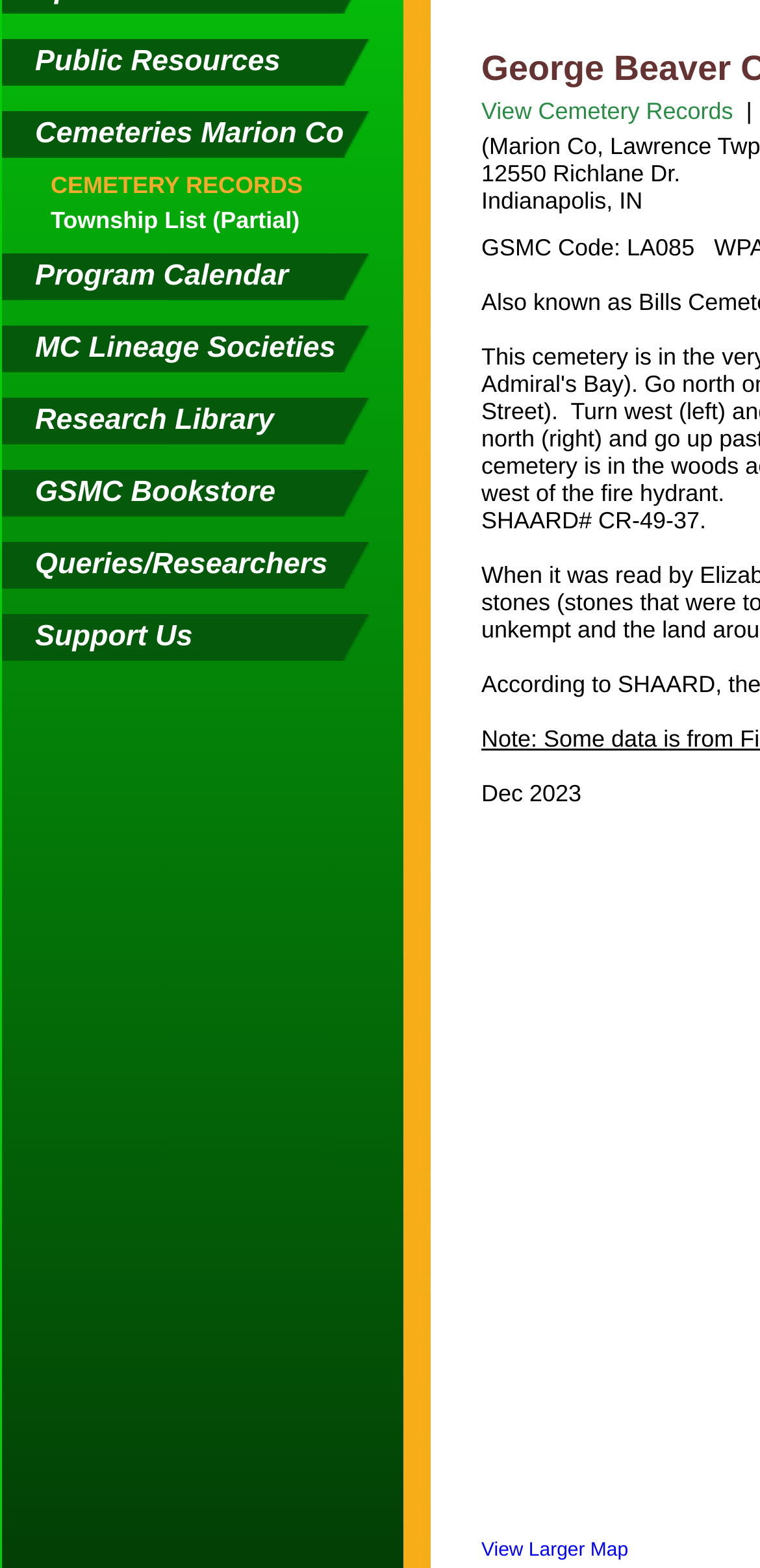Bounding box coordinates are given in the format (top-left x, top-left y, bottom-right x, bottom-right y). All values should be floating point numbers between 0 and 1. Provide the bounding box coordinate for the UI element described as: Queries/Researchers

[0.003, 0.346, 0.531, 0.379]